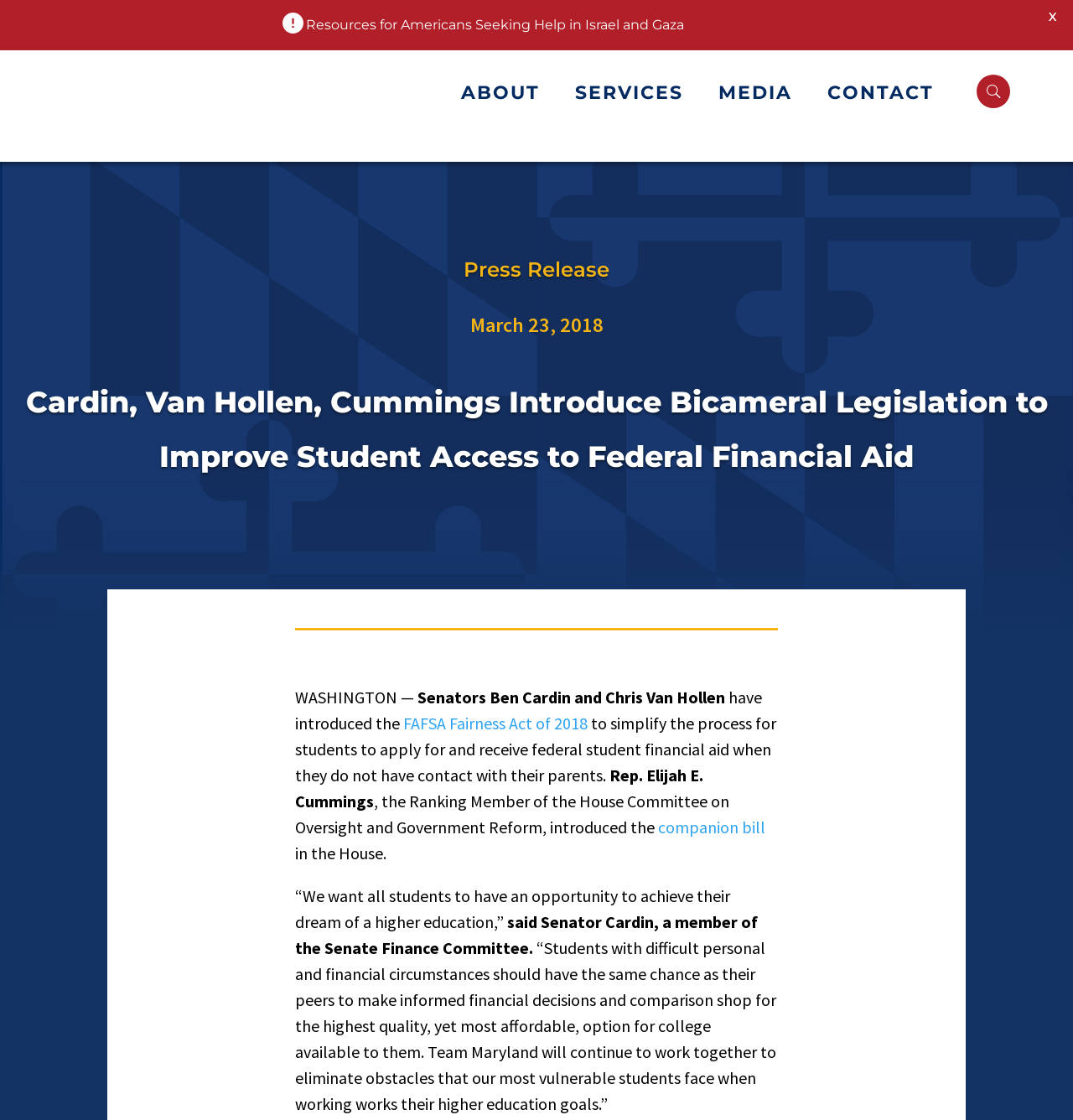Determine the bounding box coordinates of the clickable area required to perform the following instruction: "Report your spam calls now". The coordinates should be represented as four float numbers between 0 and 1: [left, top, right, bottom].

None